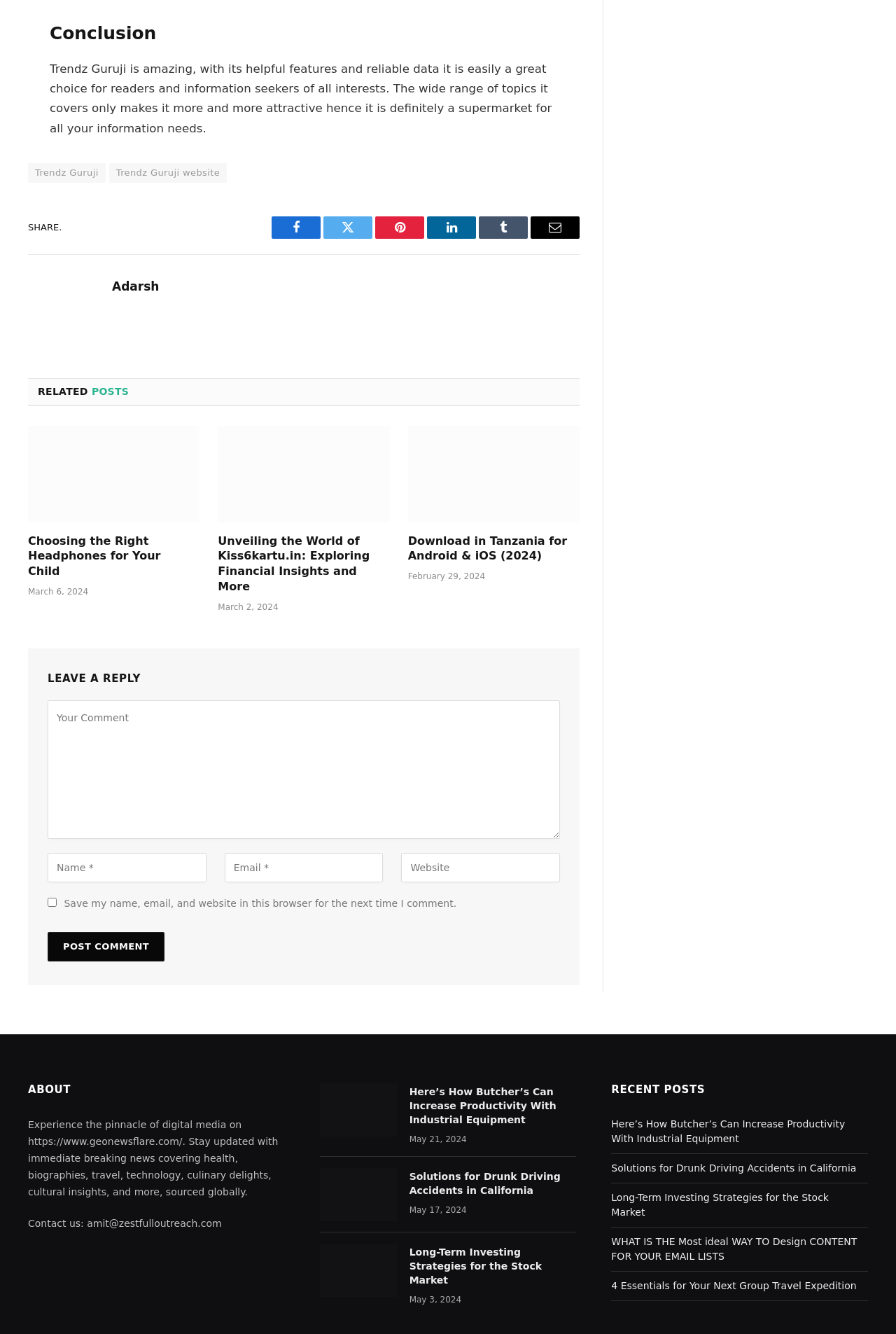Provide a thorough and detailed response to the question by examining the image: 
What is the topic of the first related post?

The topic of the first related post is 'Choosing the Right Headphones for Your Child', as indicated by the link 'Choosing the Right Headphones for Your Child' and the heading 'Choosing the Right Headphones for Your Child'.